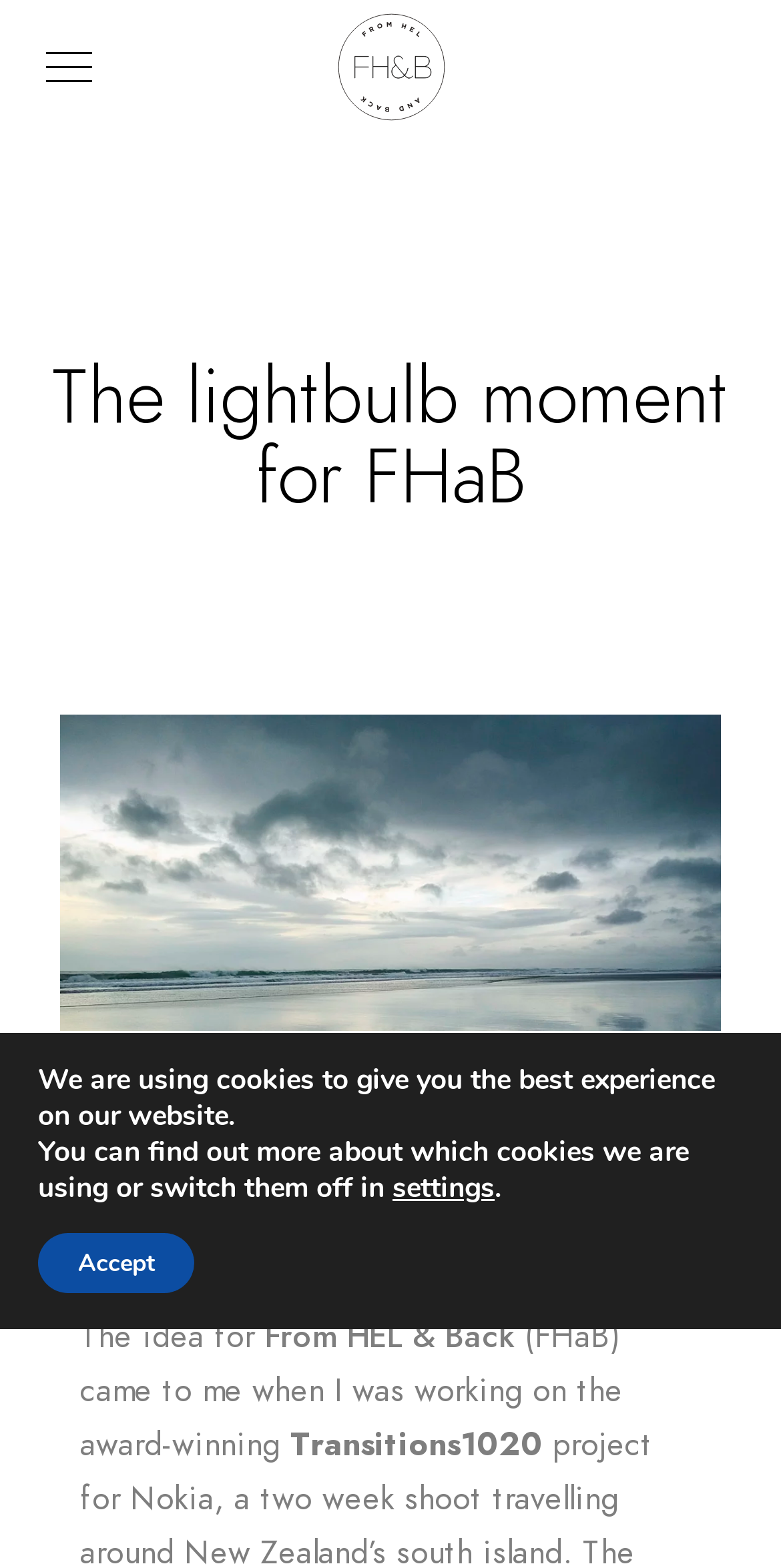Review the image closely and give a comprehensive answer to the question: What is the text on the image?

The image element has a bounding box coordinate of [0.077, 0.455, 0.923, 0.772], and the OCR text associated with it is 'Lightbulb moment for FHaB'. Therefore, the text on the image is 'Lightbulb moment for FHaB'.